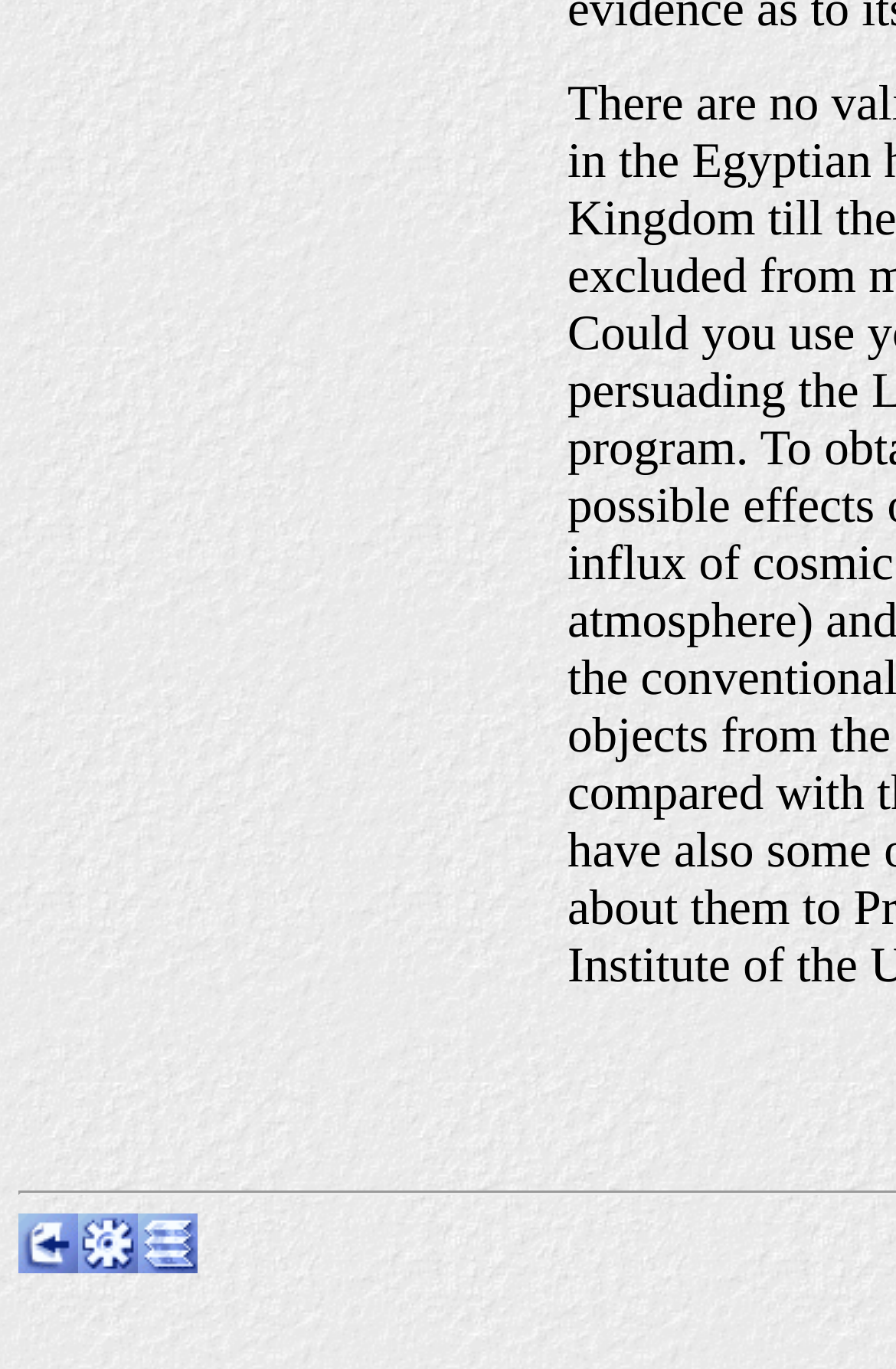Locate the bounding box of the UI element based on this description: "parent_node: March 2, 1964". Provide four float numbers between 0 and 1 as [left, top, right, bottom].

[0.087, 0.908, 0.154, 0.937]